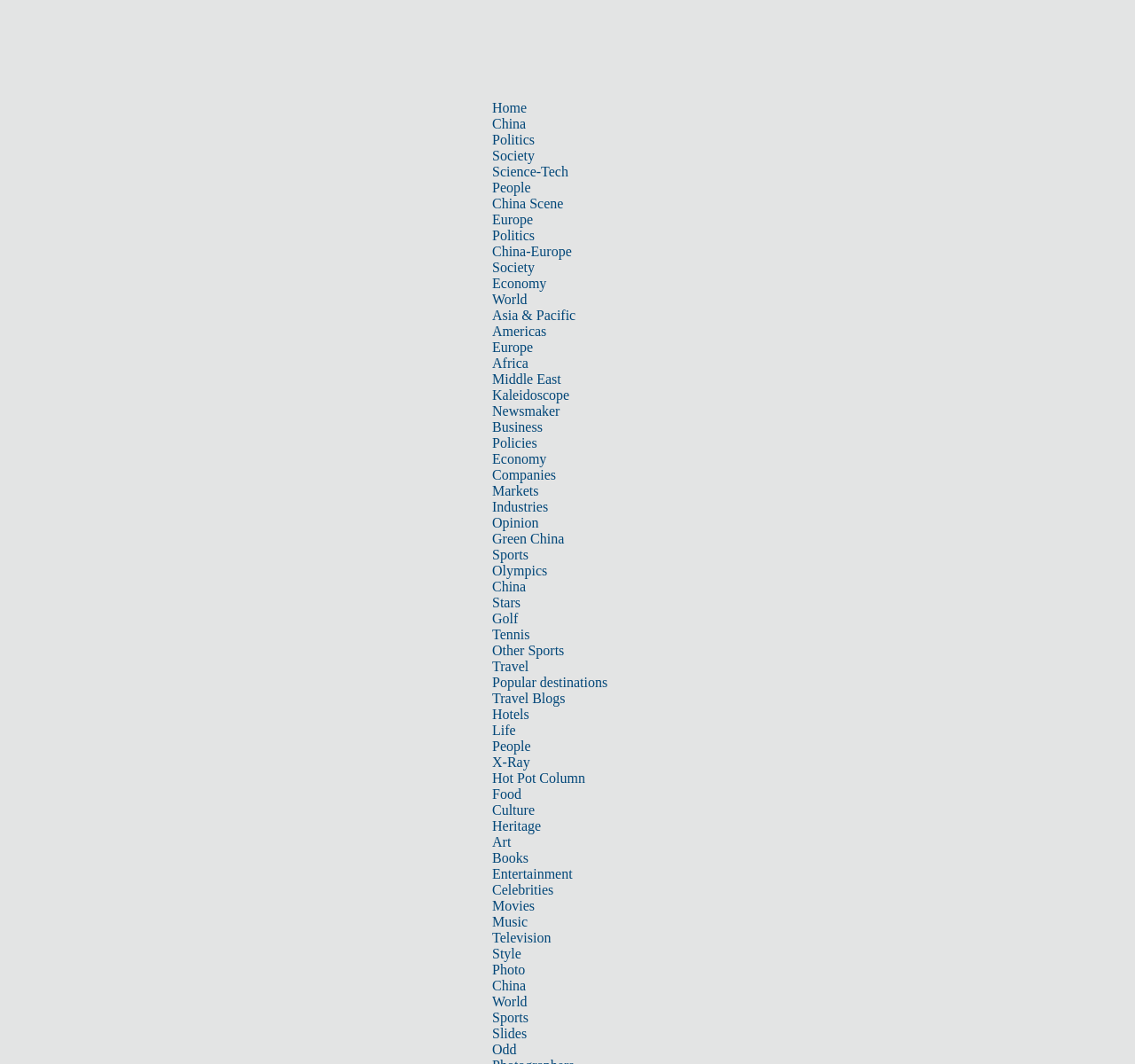Locate the bounding box coordinates of the clickable region to complete the following instruction: "Go to the 'Heritage' section."

[0.434, 0.769, 0.477, 0.783]